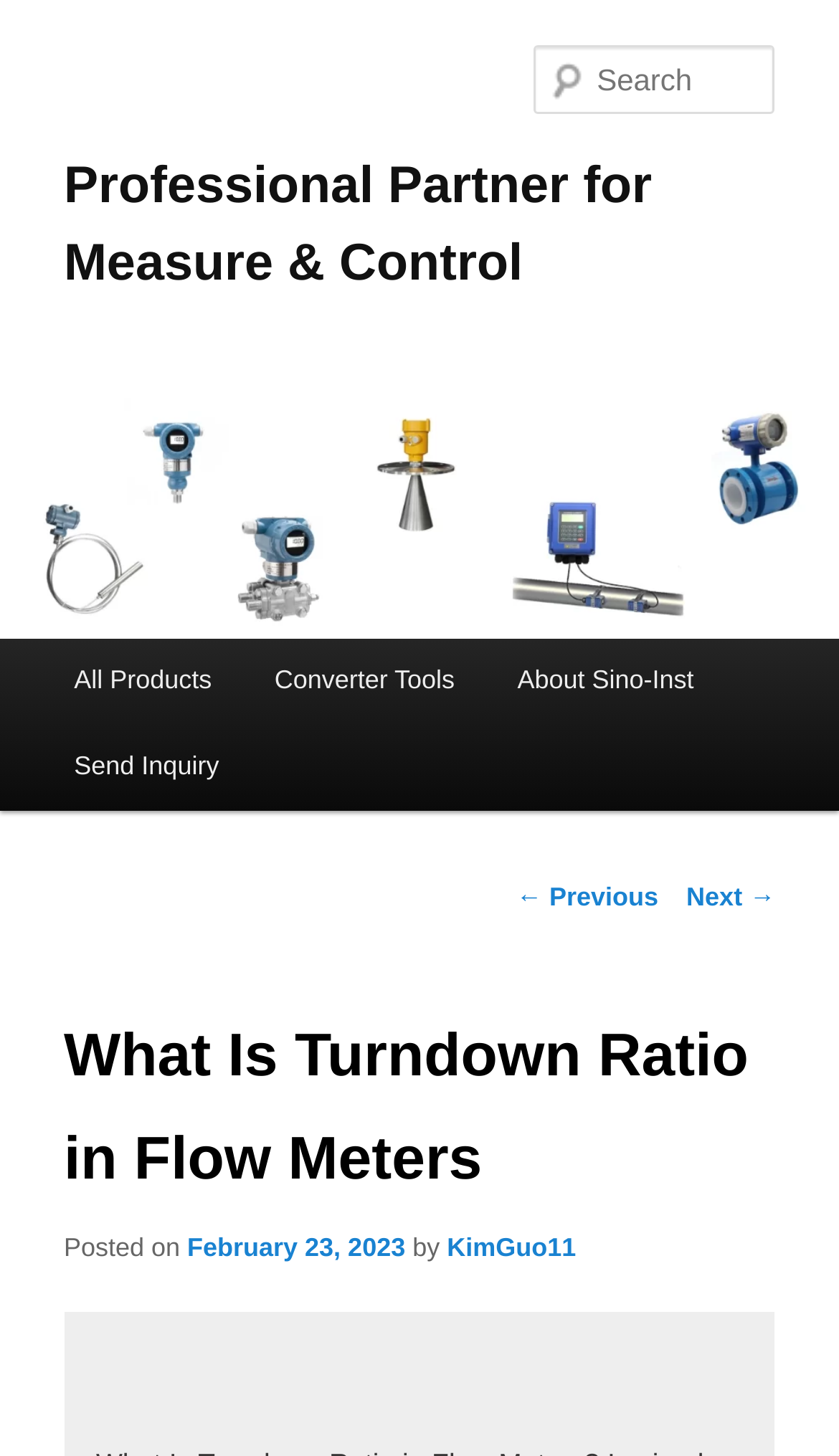Who is the author of the current article?
Using the information from the image, give a concise answer in one word or a short phrase.

KimGuo11